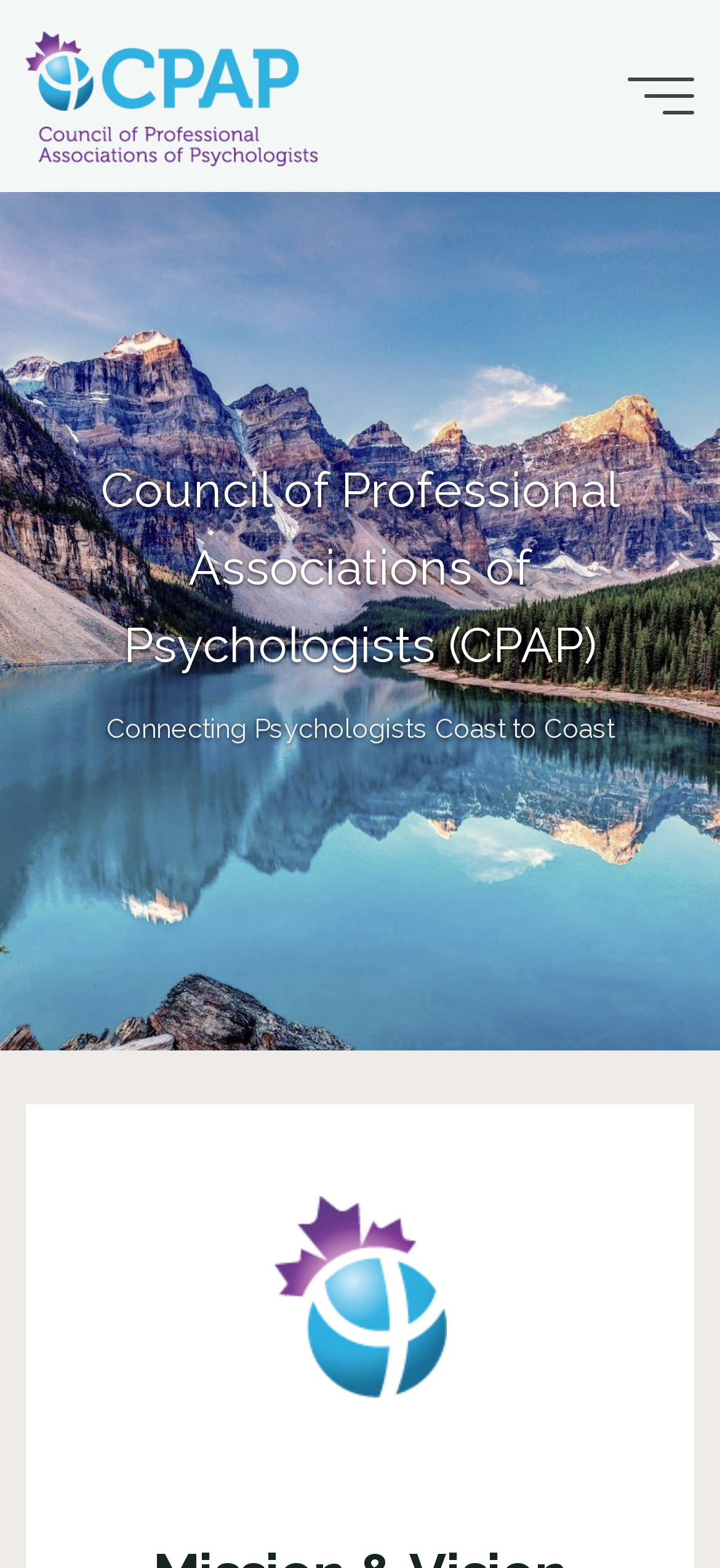Give a concise answer using one word or a phrase to the following question:
What is the purpose of the button at the bottom right?

Back to Top